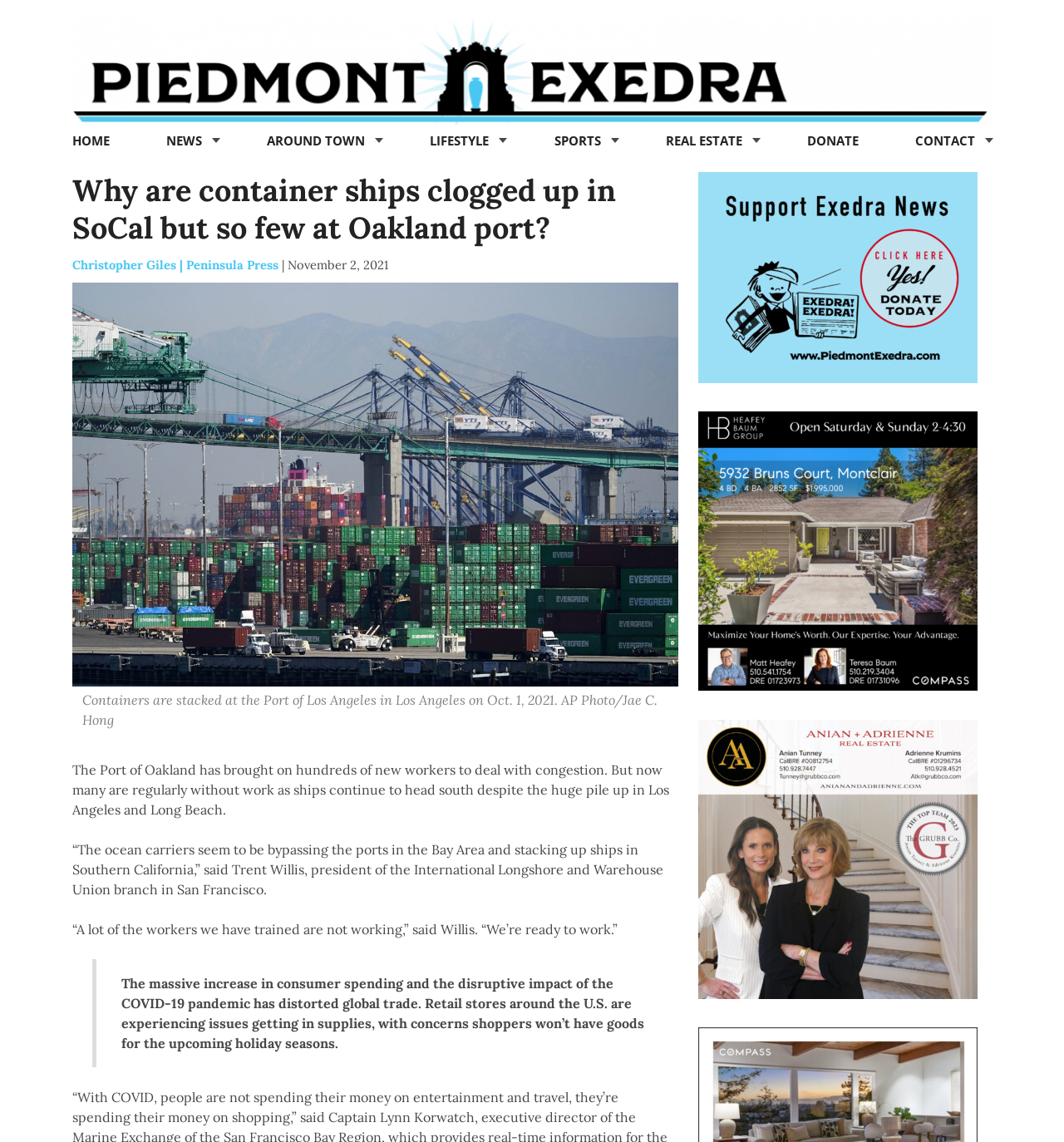Determine and generate the text content of the webpage's headline.

Why are container ships clogged up in SoCal but so few at Oakland port?